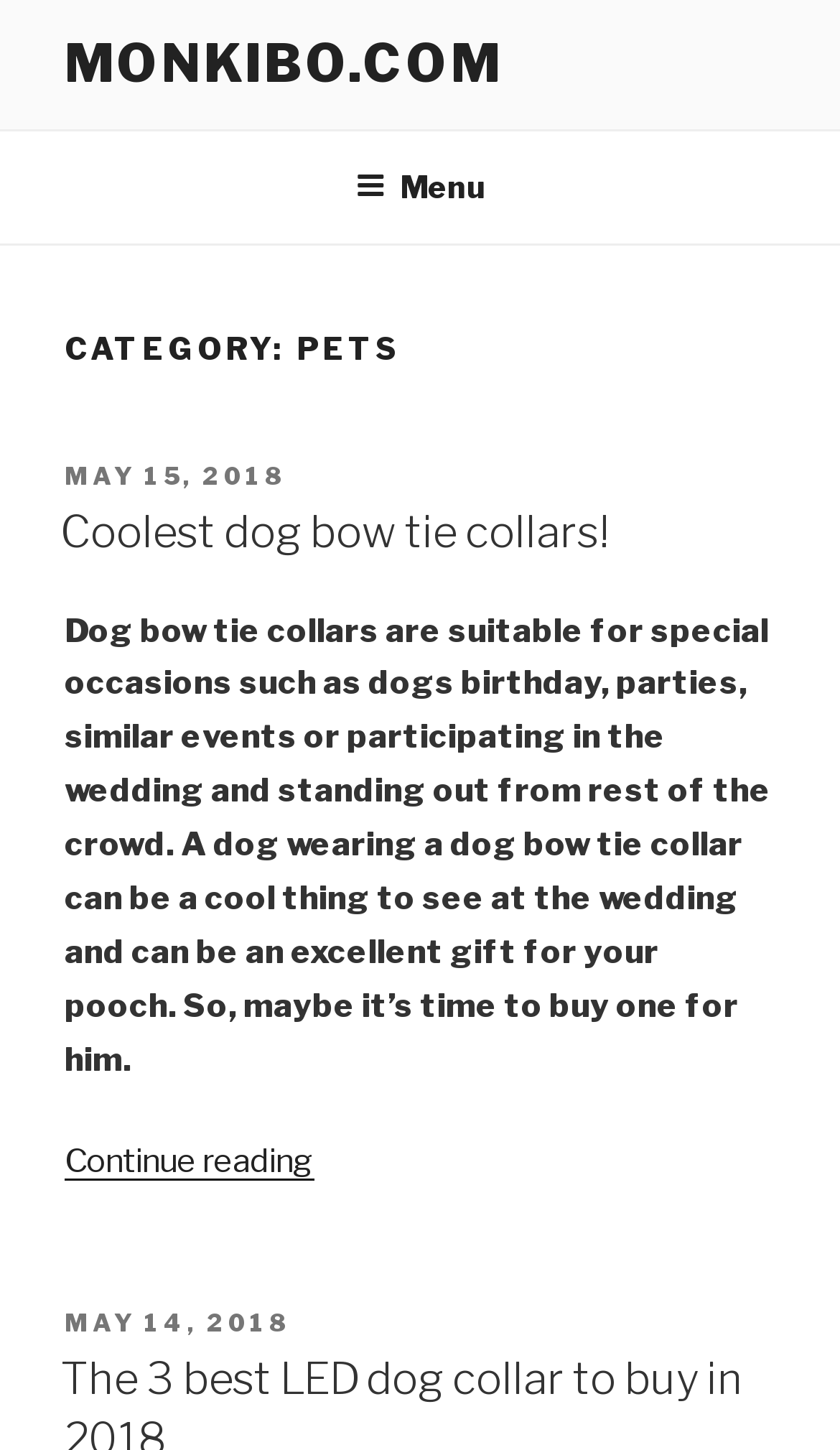Please give a concise answer to this question using a single word or phrase: 
How many articles are on the webpage?

At least 2